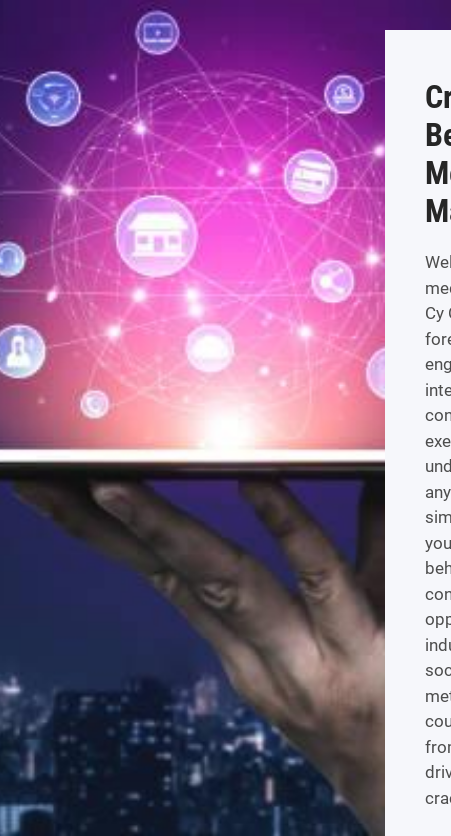Analyze the image and provide a detailed answer to the question: What is the object being held by the hand?

In the image, a hand is holding a tablet that displays a web of interconnected icons, which symbolize various aspects of social media marketing and analytics.